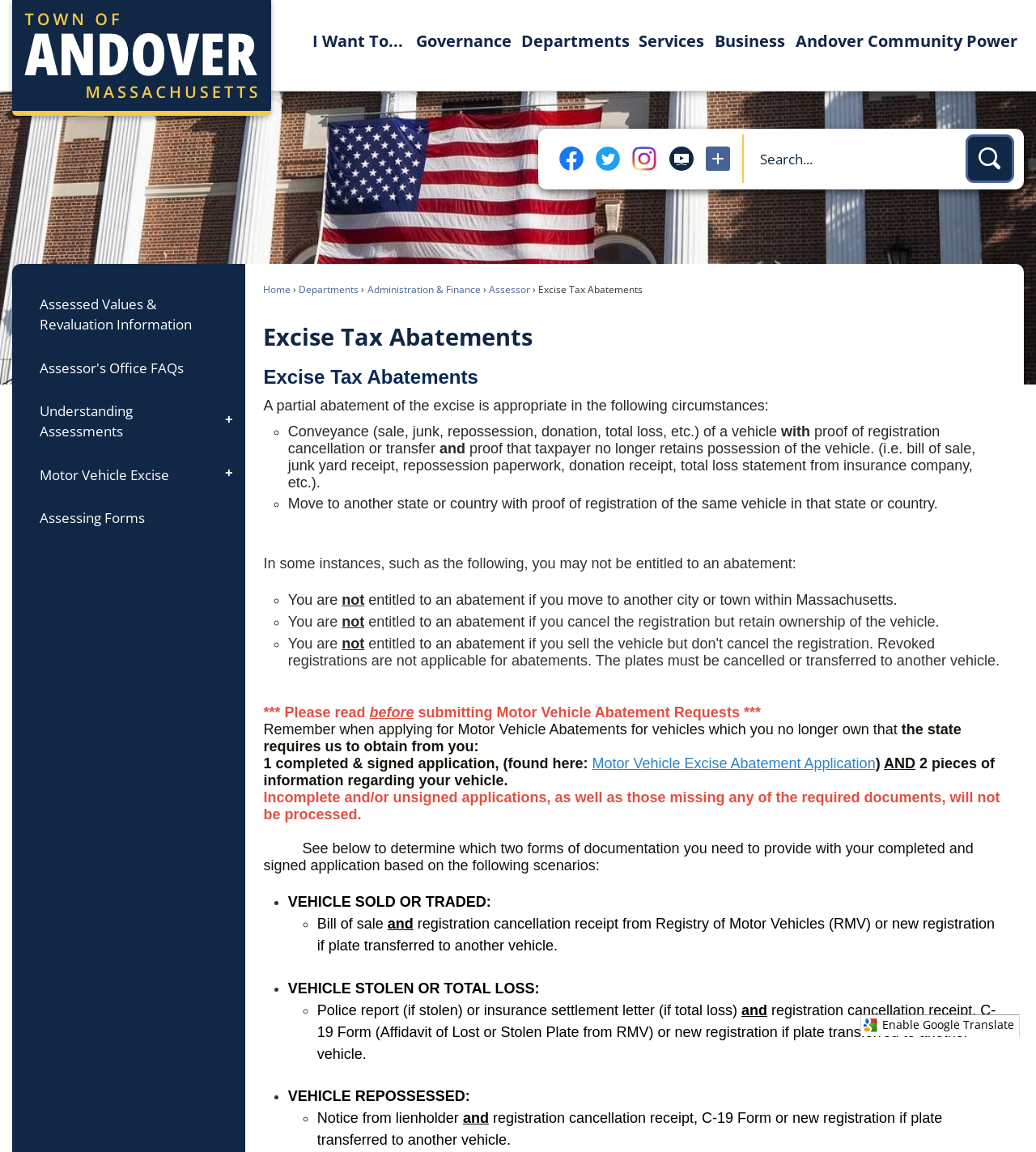Give a concise answer using one word or a phrase to the following question:
What happens to incomplete or unsigned applications?

Not processed